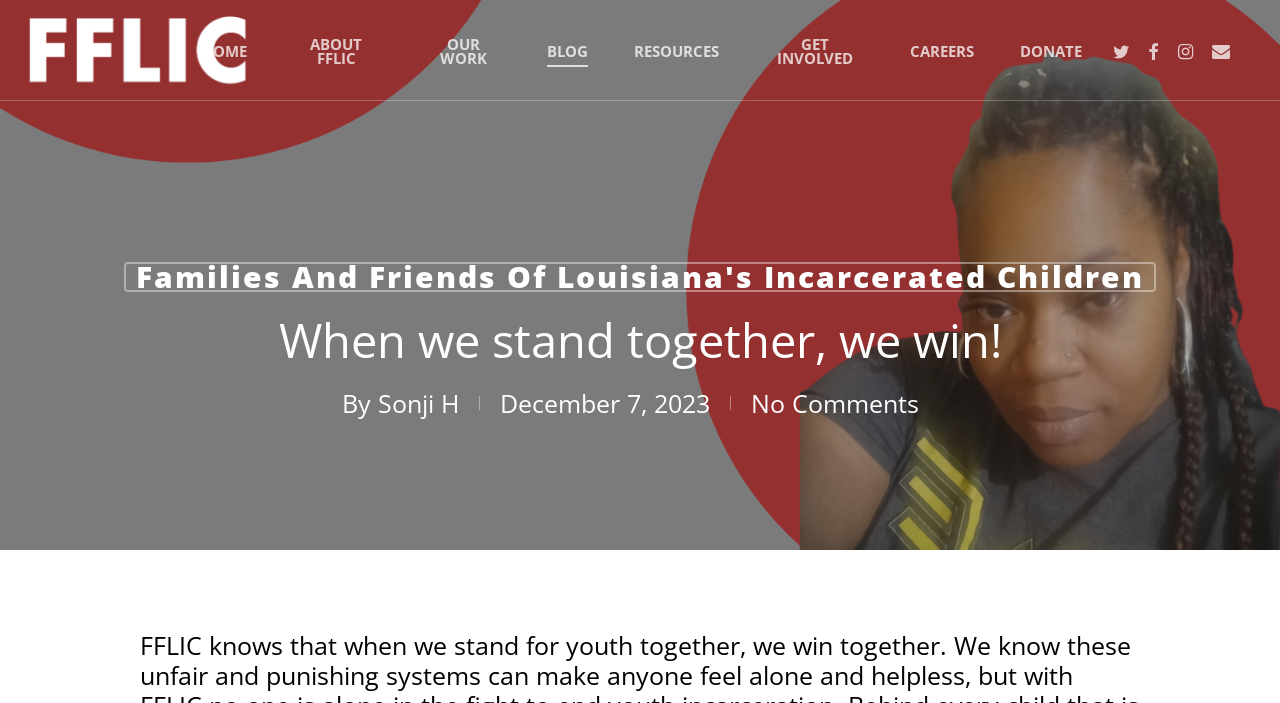Please identify the bounding box coordinates of the region to click in order to complete the task: "check sobre mi page". The coordinates must be four float numbers between 0 and 1, specified as [left, top, right, bottom].

None